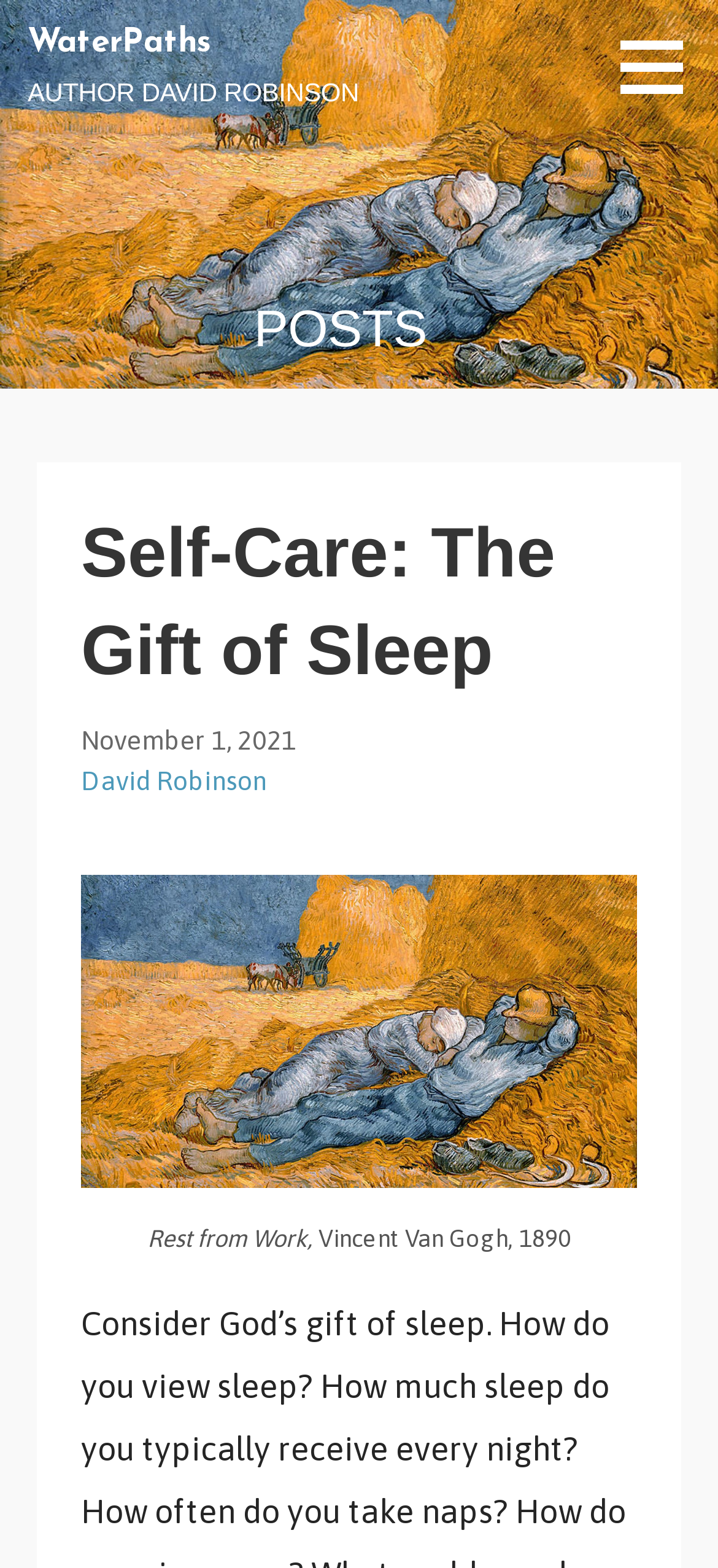What is the primary heading on this webpage?

Self-Care: The Gift of Sleep